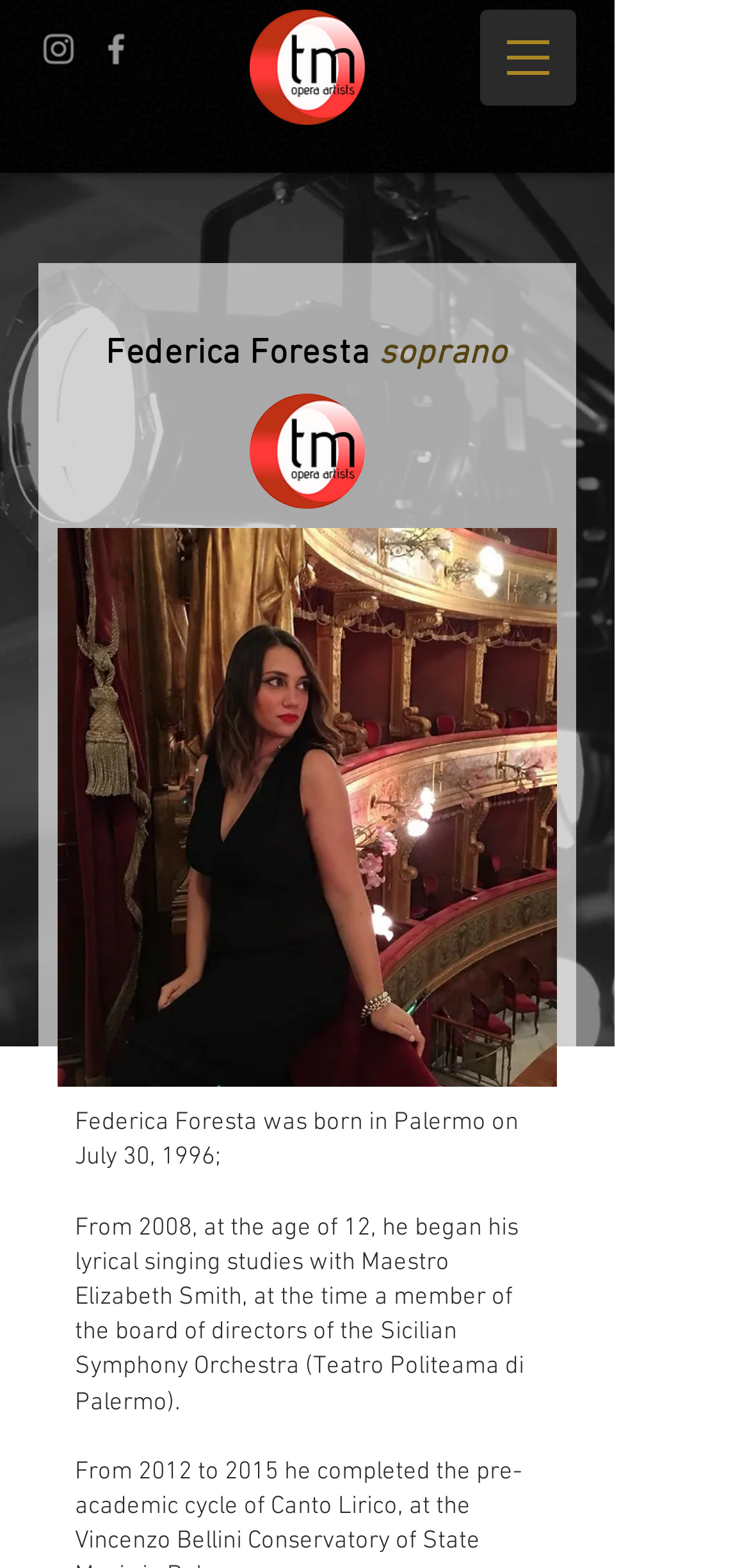Provide your answer in a single word or phrase: 
What is Federica Foresta's birthdate?

July 30, 1996